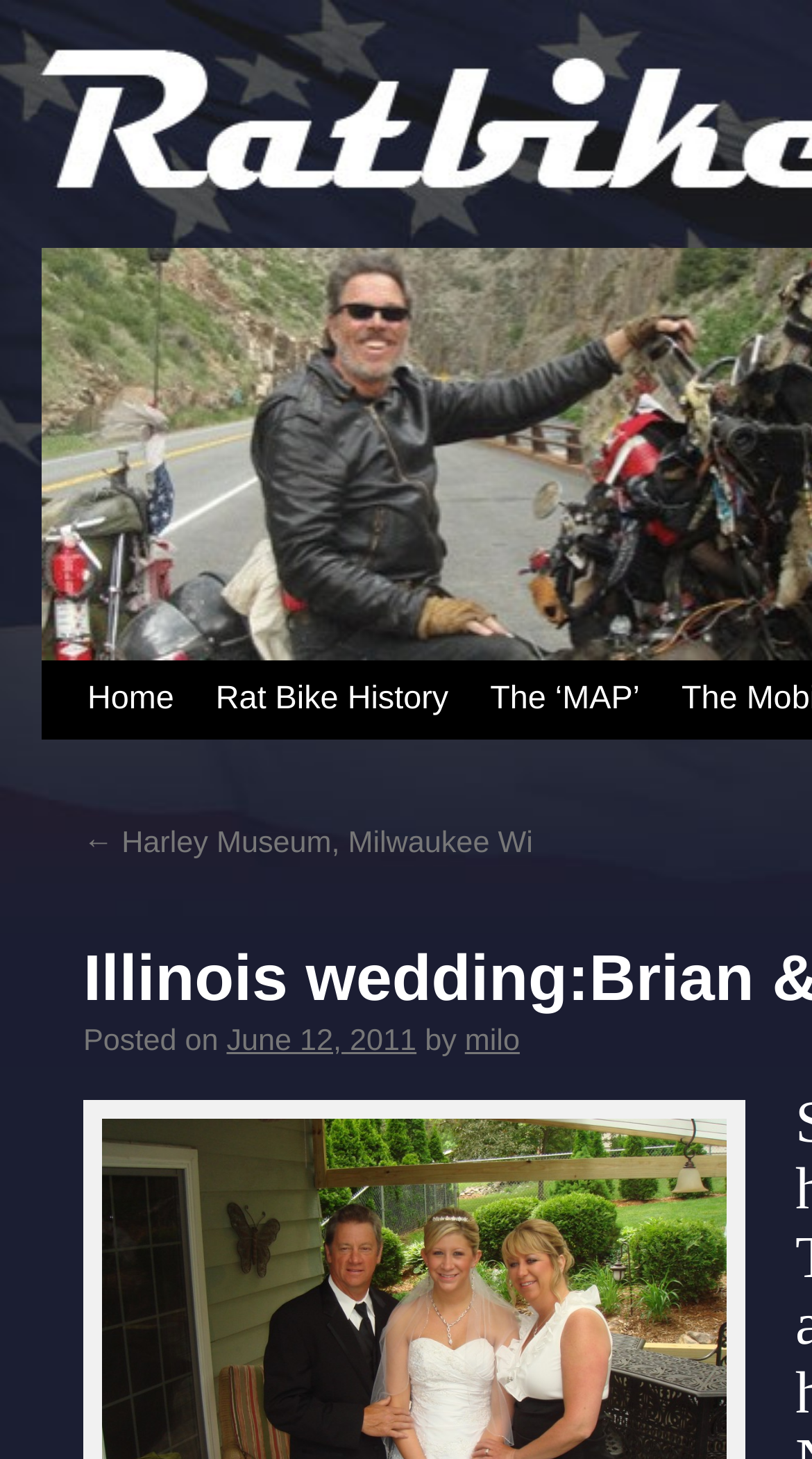Provide a one-word or short-phrase response to the question:
What is the date posted on the blog?

June 12, 2011